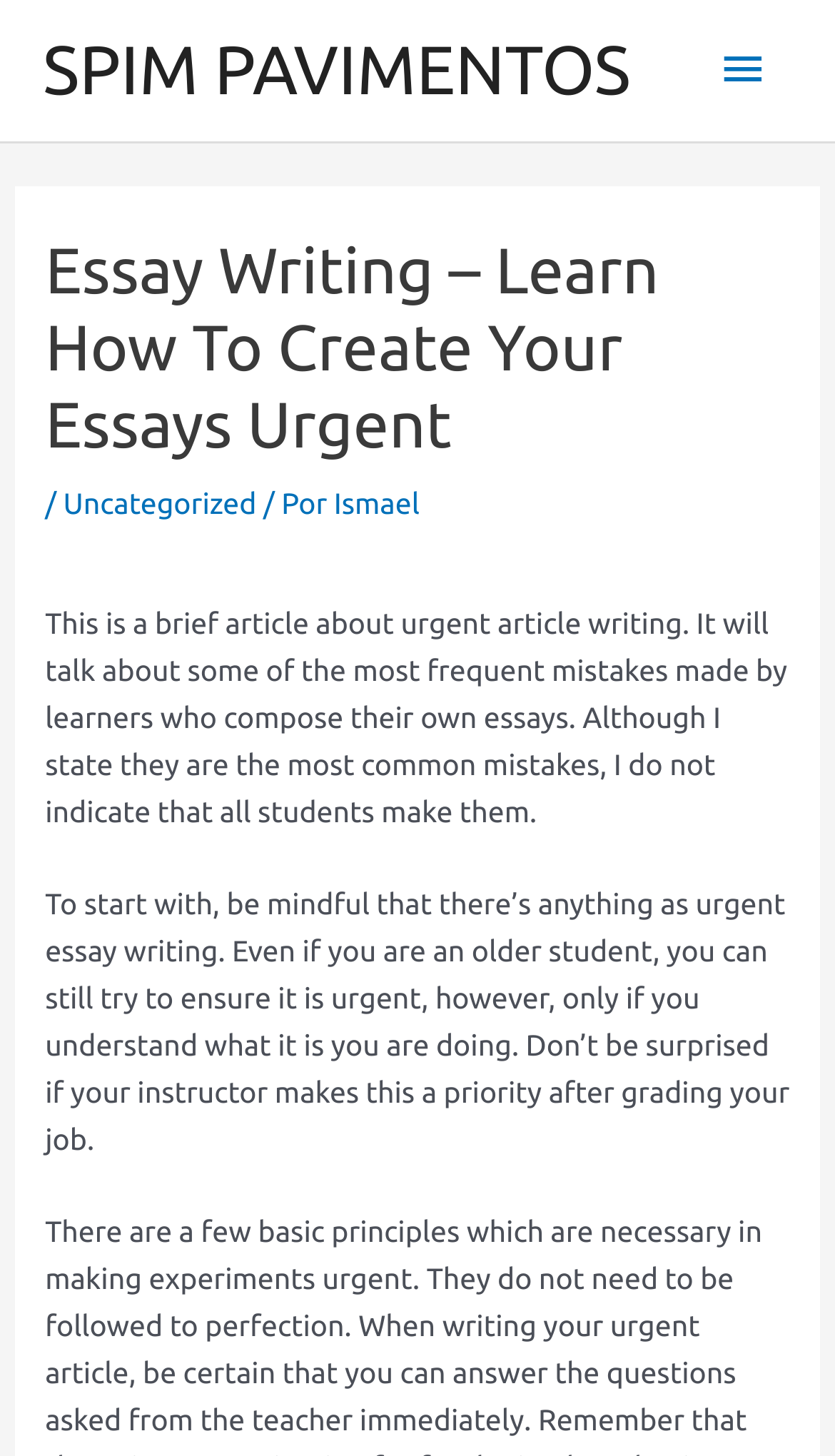What is the tone of the article?
Please answer the question with as much detail and depth as you can.

The tone of the article can be determined by reading the language and style used in the introductory paragraph, which is formal and educational, indicating that the article aims to inform readers about a specific topic rather than persuade or entertain them.